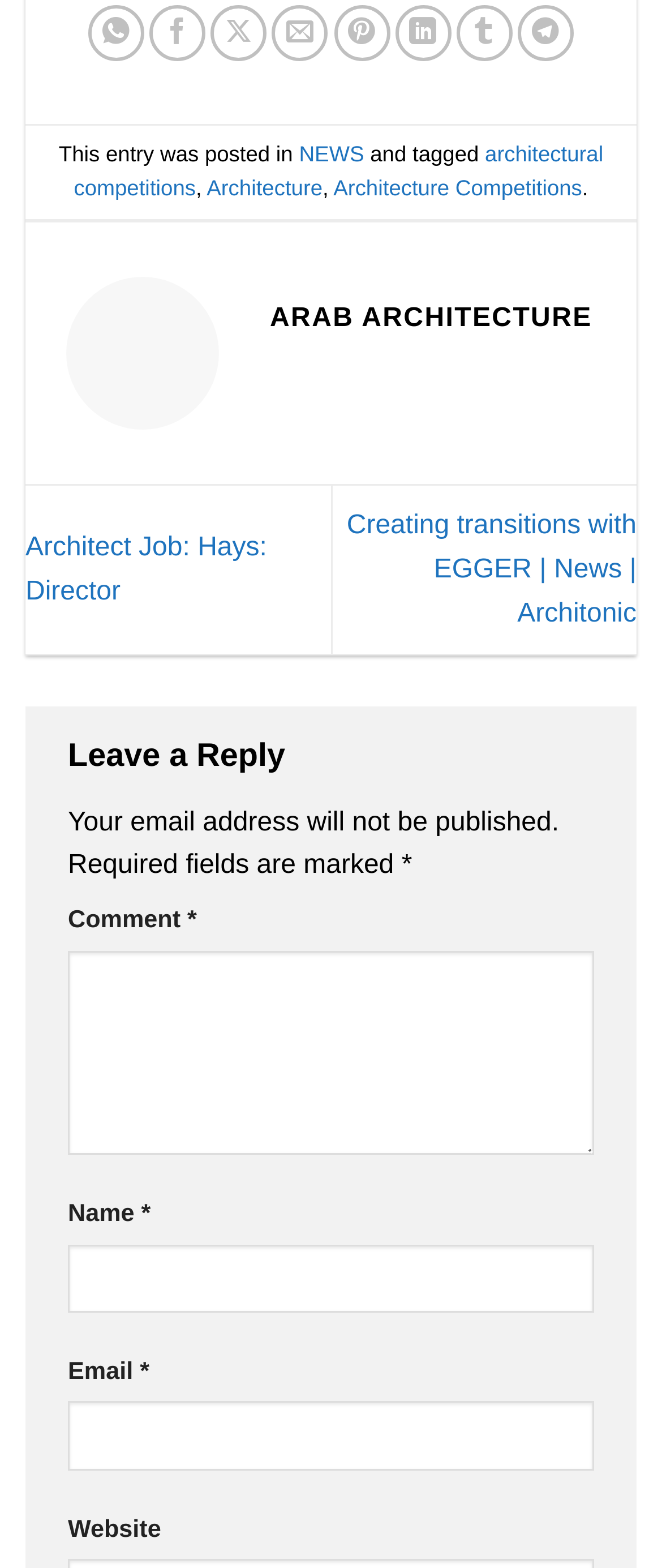Kindly provide the bounding box coordinates of the section you need to click on to fulfill the given instruction: "Leave a reply".

[0.103, 0.467, 0.897, 0.5]